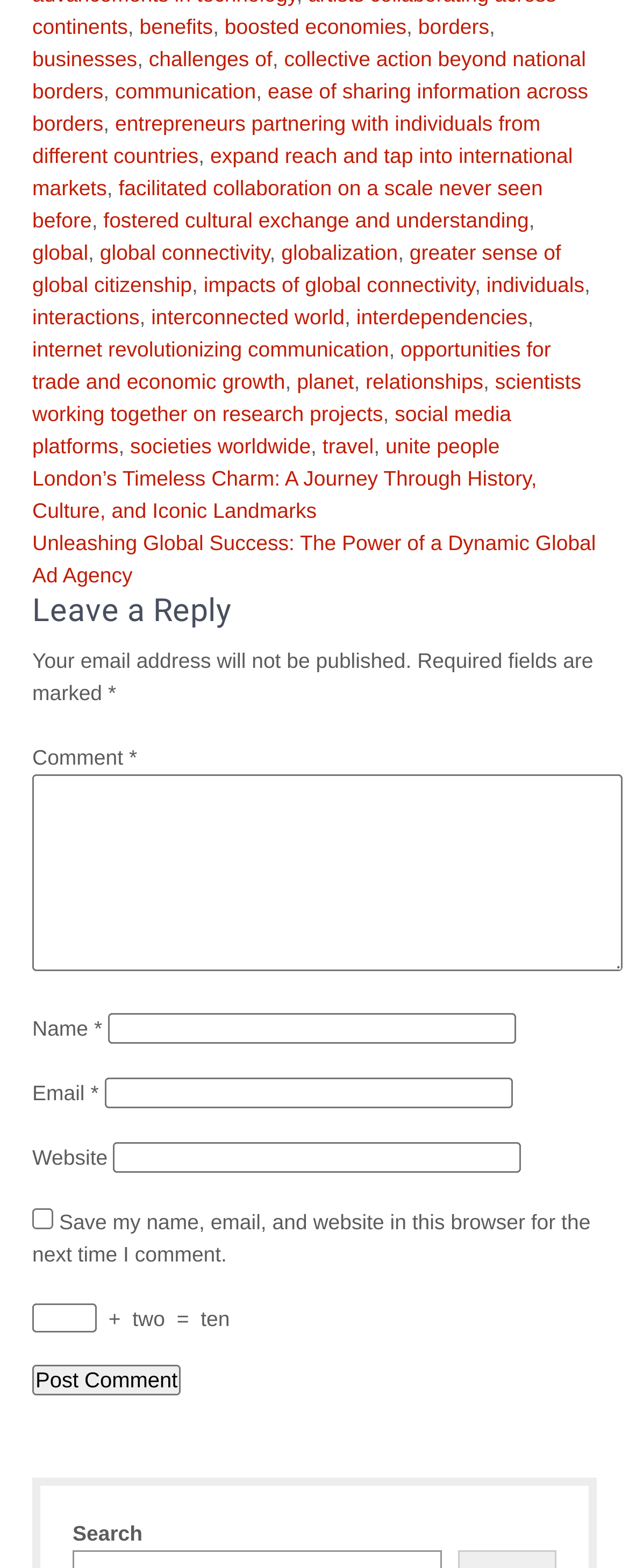Please identify the bounding box coordinates of the area that needs to be clicked to follow this instruction: "Click on the link 'benefits'".

[0.222, 0.009, 0.339, 0.024]